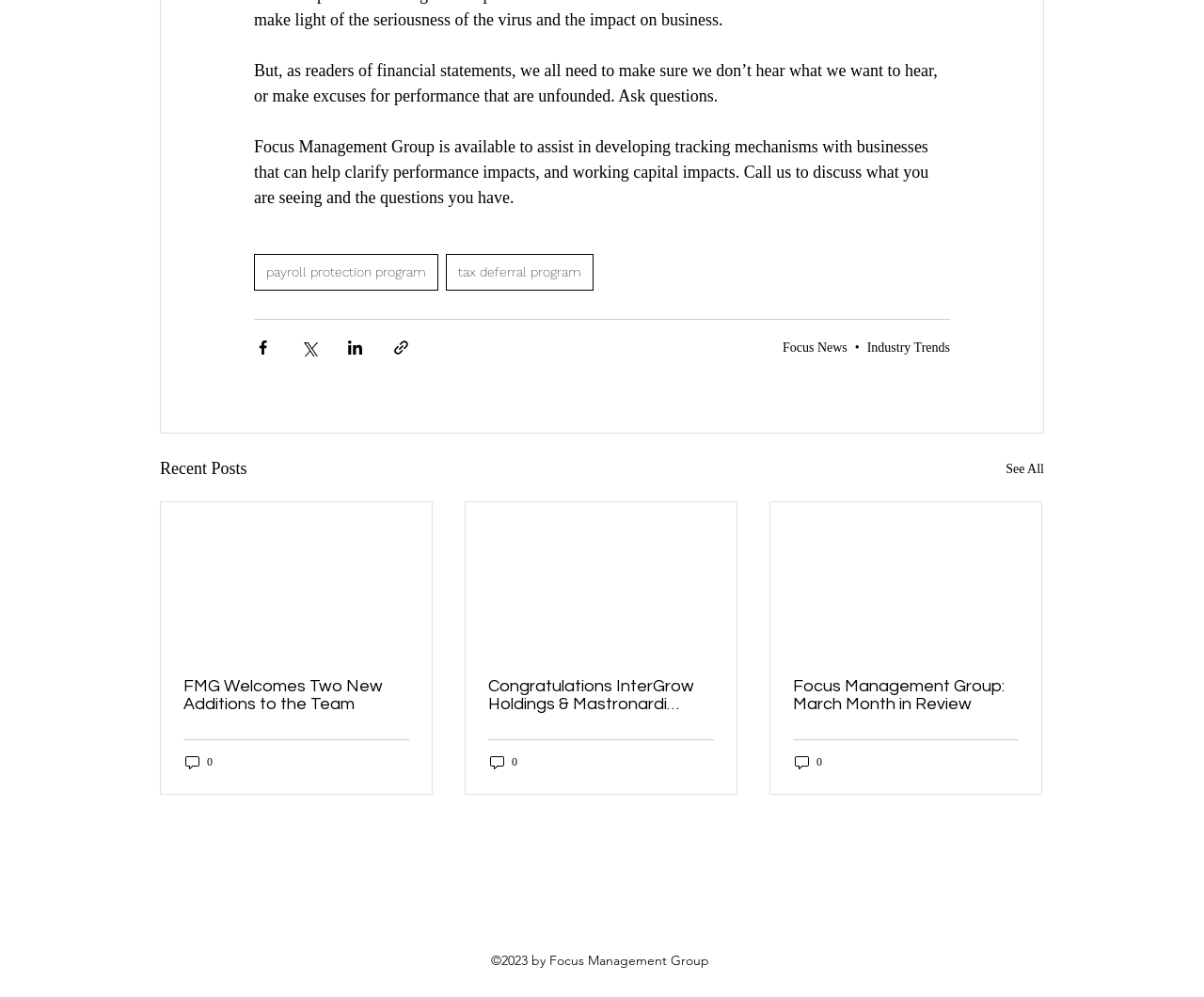Please identify the bounding box coordinates of the region to click in order to complete the task: "Click the 'Focus News' link". The coordinates must be four float numbers between 0 and 1, specified as [left, top, right, bottom].

[0.65, 0.342, 0.704, 0.356]